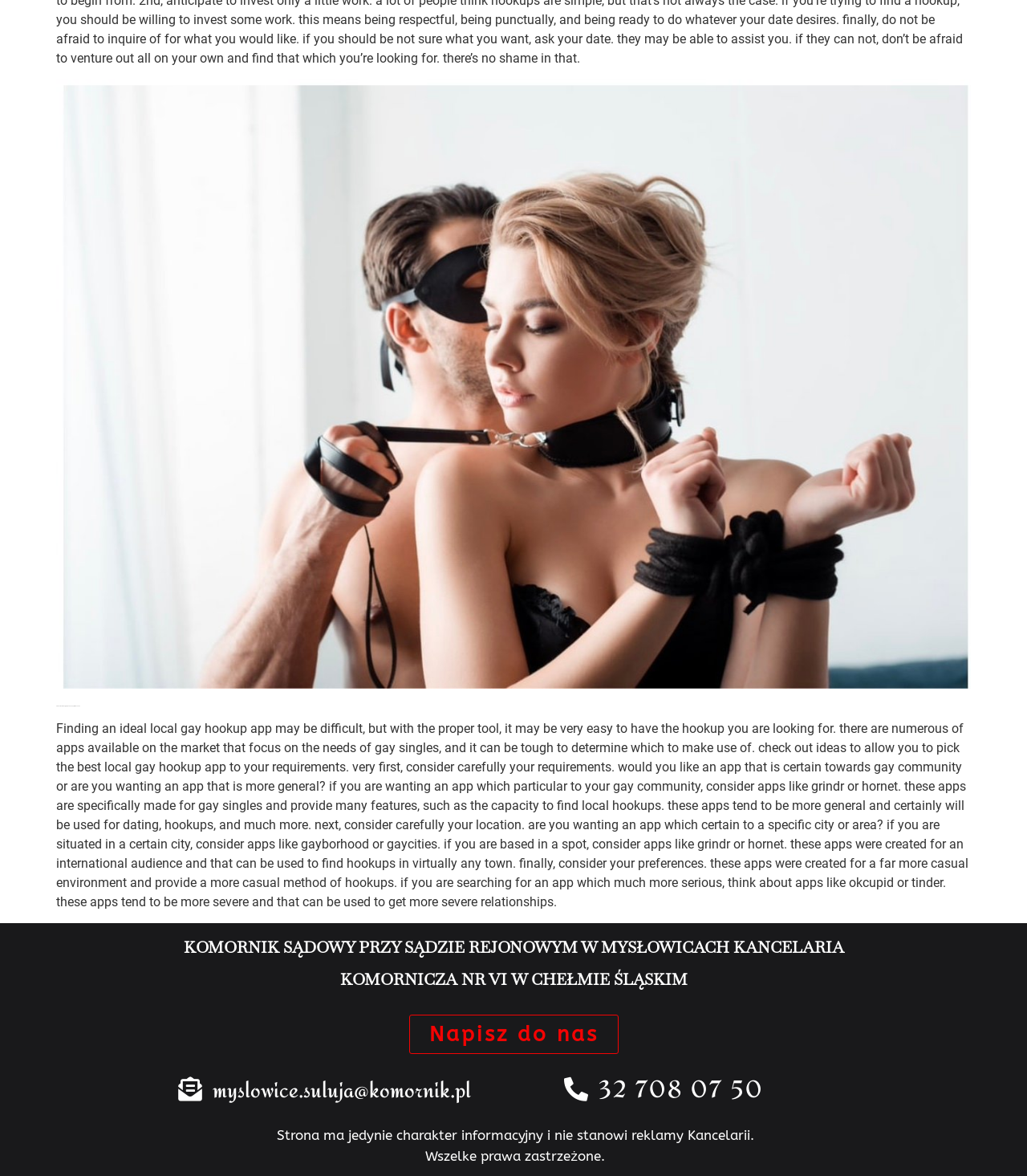What is the disclaimer mentioned on the webpage?
Give a thorough and detailed response to the question.

The webpage includes a disclaimer stating that it is for informational purposes only and does not constitute an advertisement for the Kancelaria. This suggests that the webpage is intended to provide information rather than promote a specific service or product.